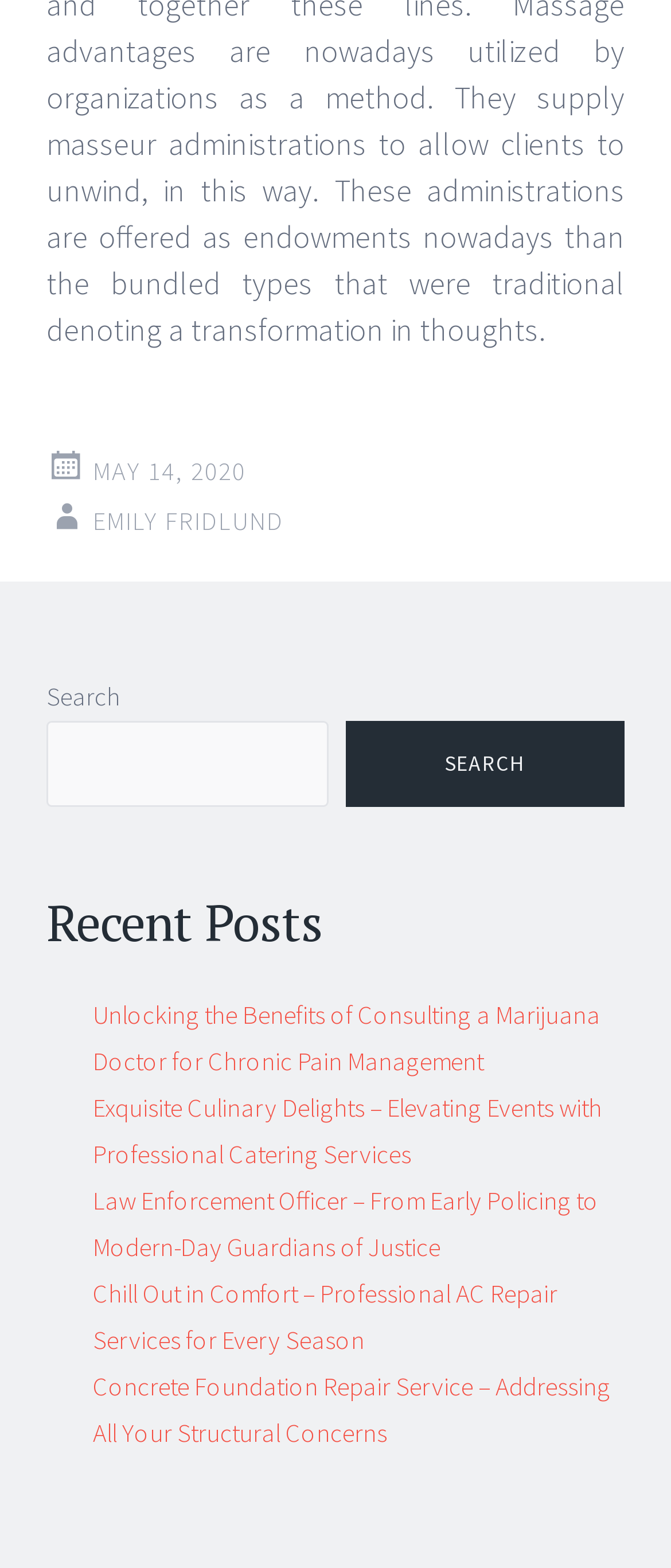Please locate the bounding box coordinates of the element that should be clicked to achieve the given instruction: "Expand The CRAIC Menu".

None